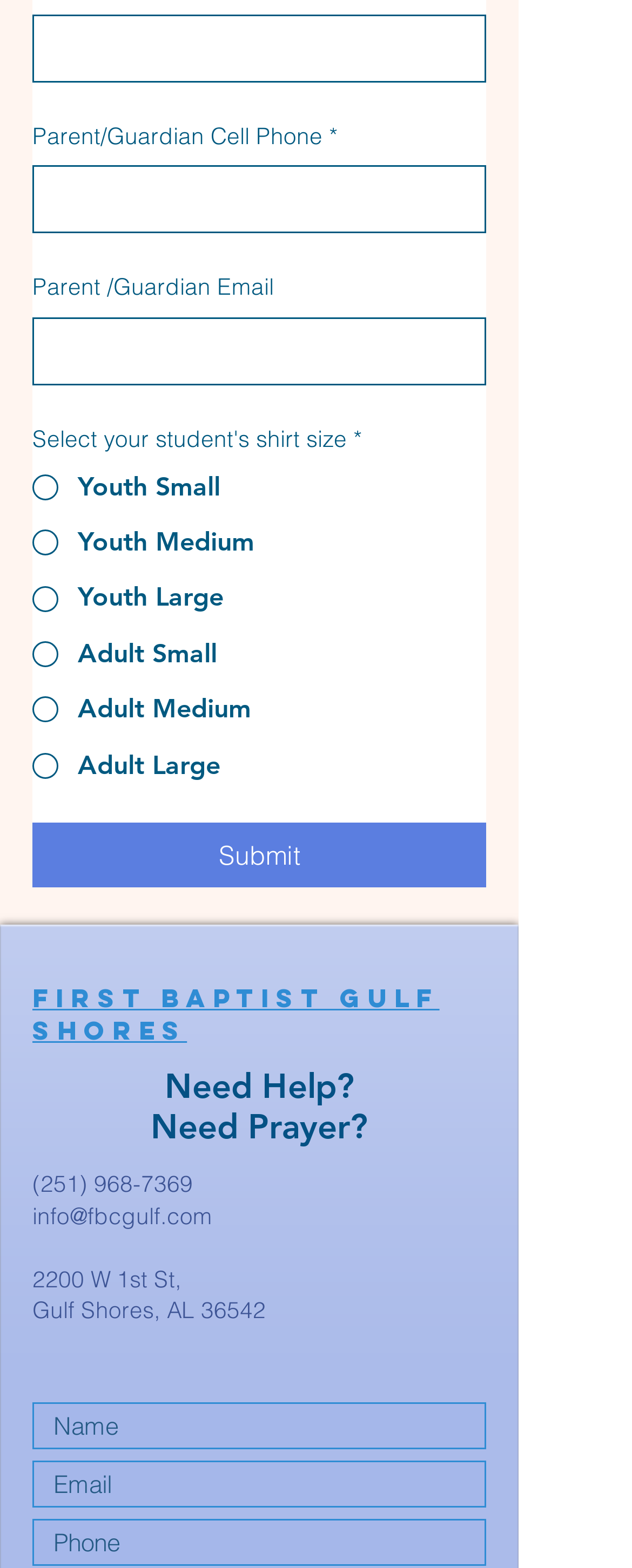Could you highlight the region that needs to be clicked to execute the instruction: "Select student's shirt size"?

[0.051, 0.299, 0.769, 0.5]